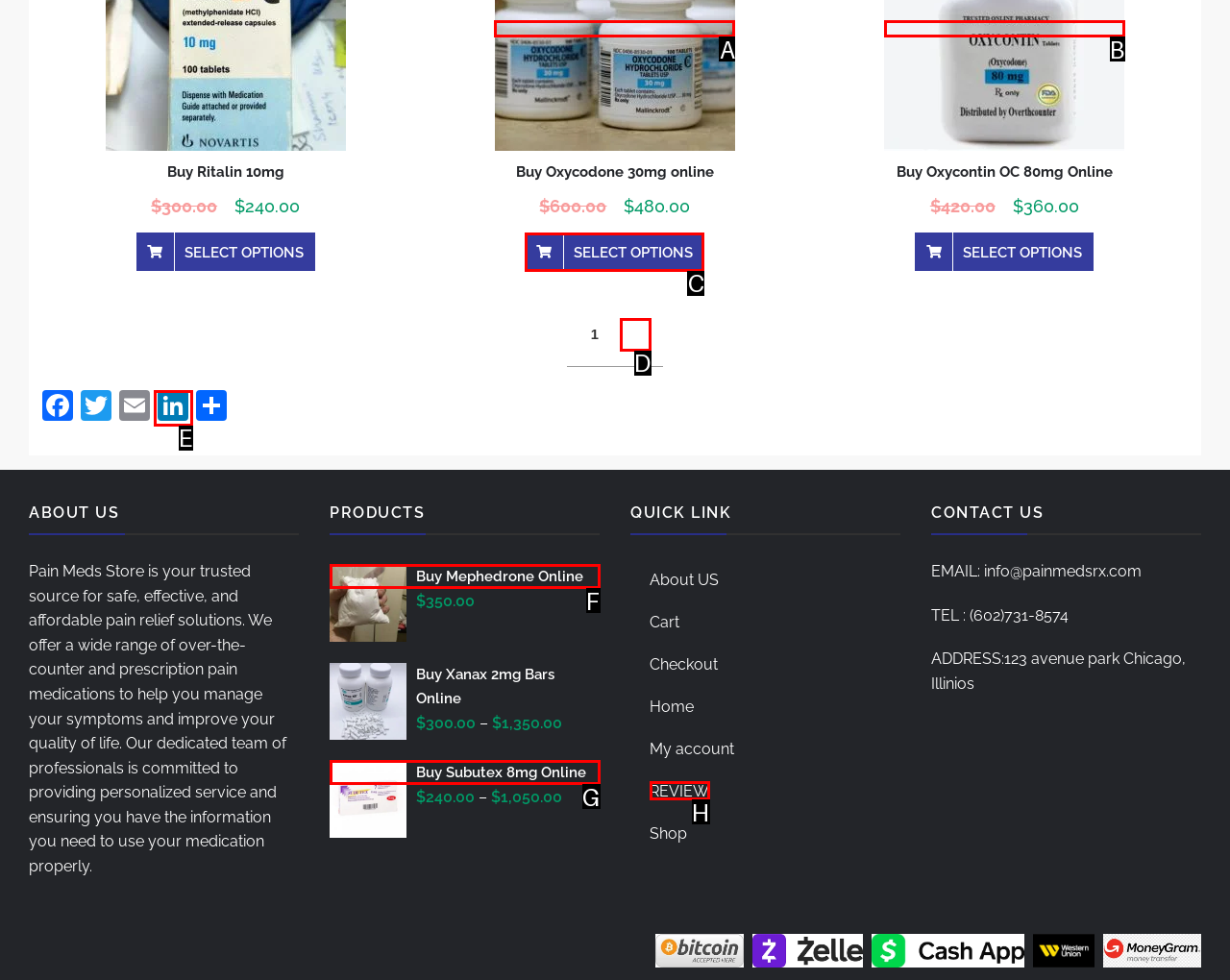To achieve the task: Go to 'Page 2', which HTML element do you need to click?
Respond with the letter of the correct option from the given choices.

D